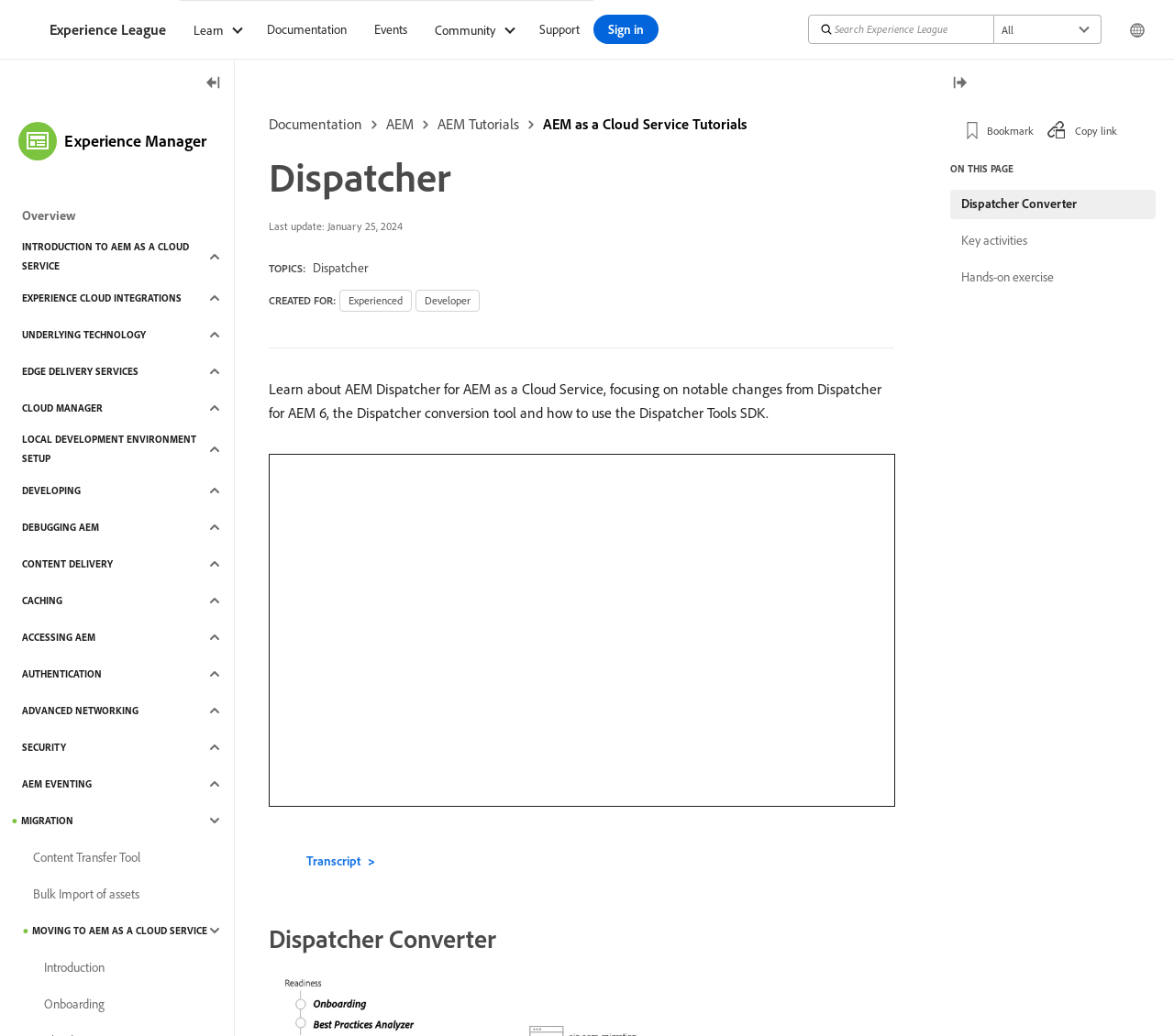Reply to the question with a single word or phrase:
What is the topic of the webpage?

Dispatcher